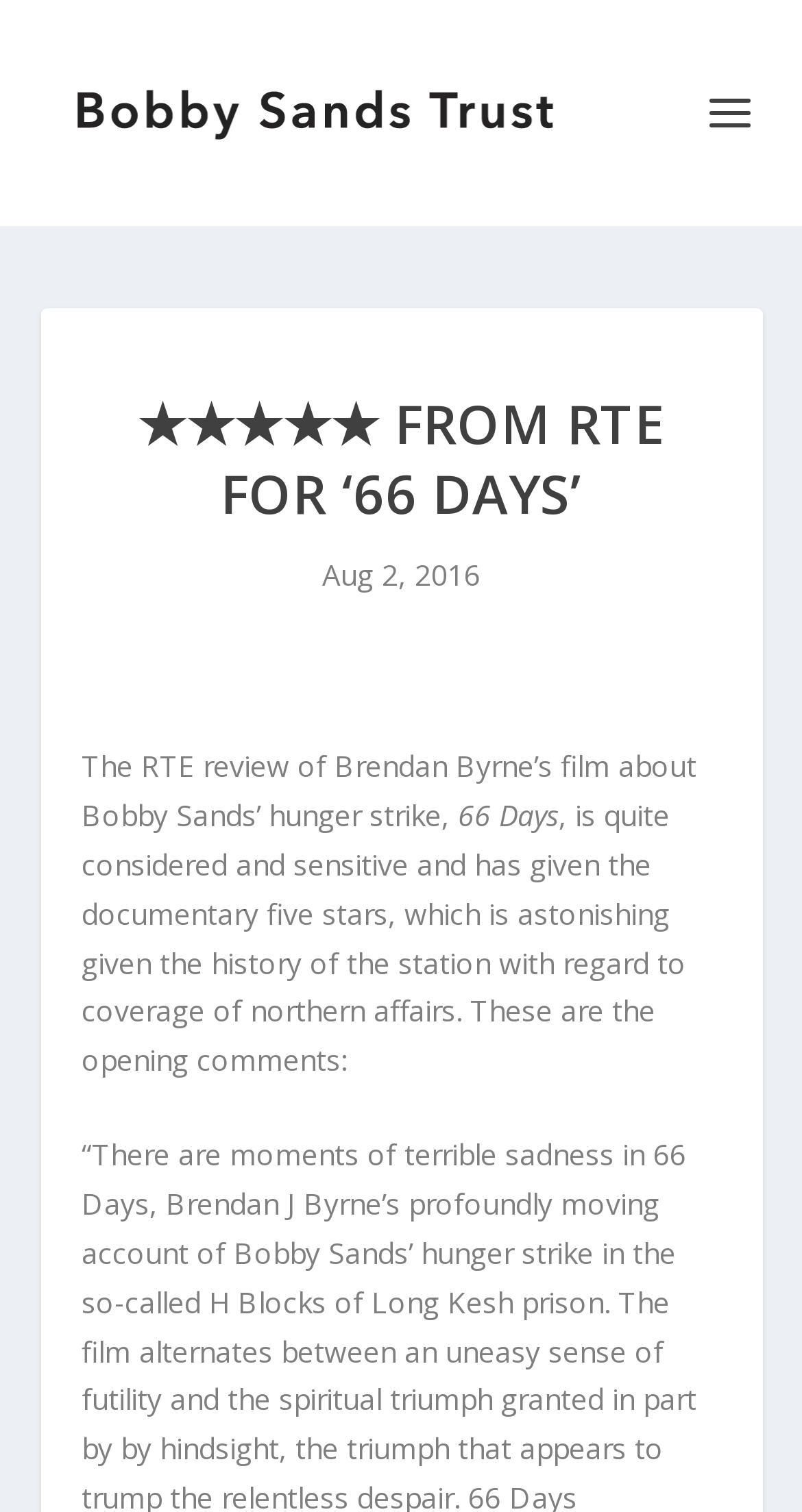Please locate the UI element described by "Contact Us" and provide its bounding box coordinates.

None